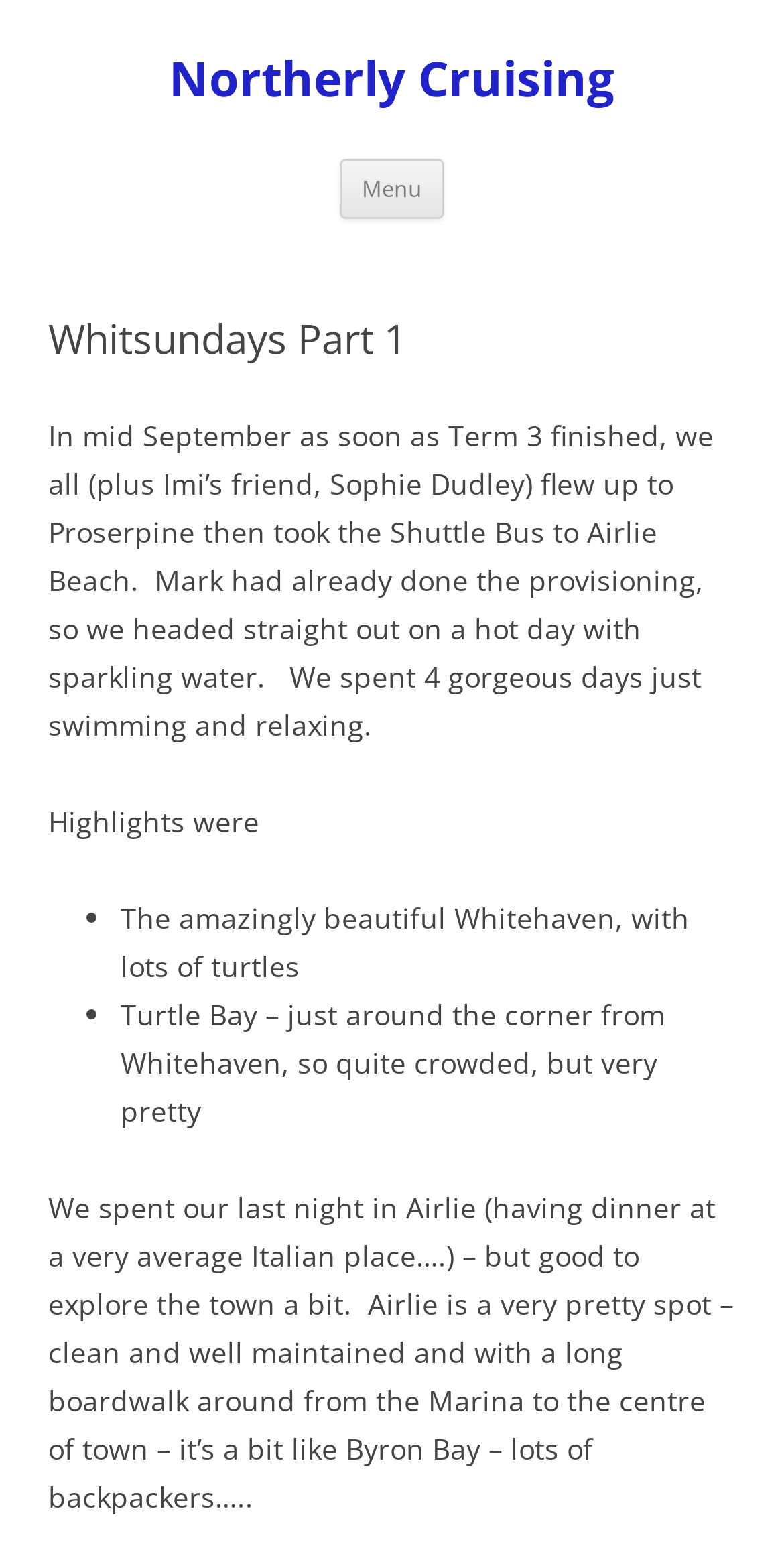Give a full account of the webpage's elements and their arrangement.

The webpage is about a travel blog, specifically a trip to the Whitsundays. At the top, there is a heading "Northerly Cruising" which is also a link. Below it, there is a button labeled "Menu" and a link "Skip to content". 

The main content of the webpage starts with a header "Whitsundays Part 1" followed by a paragraph of text describing the trip, including the departure from Proserpine and arrival at Airlie Beach. 

Below this paragraph, there is a section highlighting the trip's highlights, which is a list of two items: a visit to the beautiful Whitehaven with lots of turtles, and Turtle Bay, a pretty but crowded spot near Whitehaven. 

Finally, there is another paragraph of text describing the last night of the trip, spent in Airlie, including a dinner at an average Italian restaurant and an exploration of the town, which is compared to Byron Bay.